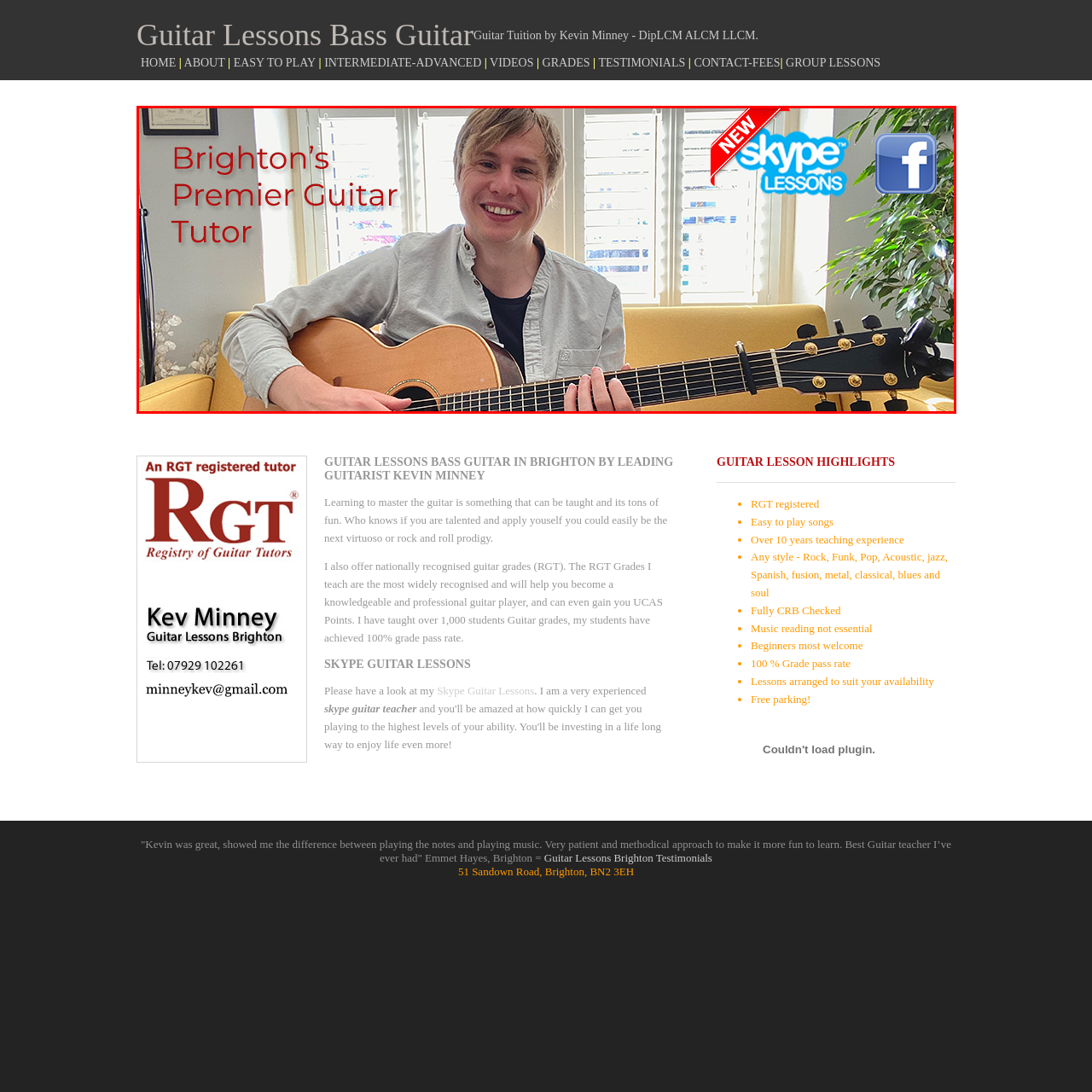Generate a thorough description of the part of the image enclosed by the red boundary.

The image features a cheerful young man sitting on a yellow couch, holding a guitar. He is positioned in a well-lit room with bright natural light streaming through window blinds behind him. The caption prominently displays "Brighton's Premier Guitar Tutor," indicating his expertise in teaching guitar. There’s a bold label reading "NEW" alongside "Skype Lessons," emphasizing the availability of online instruction. Additionally, a Facebook logo is visible at the top right corner, suggesting a social media presence for further engagement. This capture conveys a friendly and approachable atmosphere, ideal for potential students interested in guitar lessons.